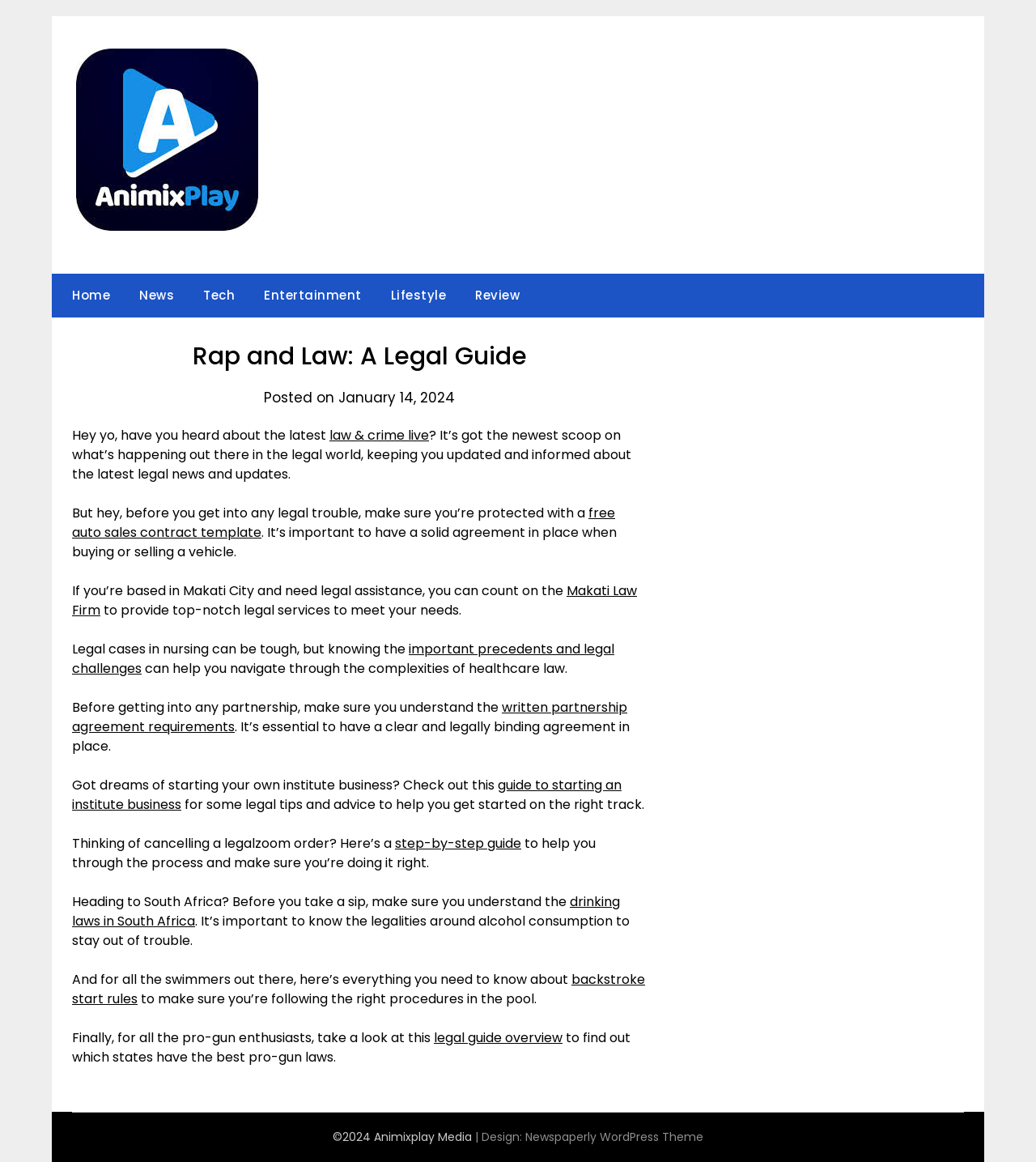Construct a comprehensive caption that outlines the webpage's structure and content.

The webpage is titled "Rap and Law: A Legal Guide" and appears to be a blog or news site focused on legal topics. At the top, there is a navigation menu with links to various sections, including "Home", "News", "Tech", "Entertainment", "Lifestyle", and "Review". 

Below the navigation menu, there is a main article section that takes up most of the page. The article is divided into several paragraphs, each discussing a different legal topic. The topics range from law and crime news to legal guides for specific situations, such as buying or selling a vehicle, starting an institute business, and understanding partnership agreements. There are also links to external resources, such as a free auto sales contract template and a guide to starting an institute business.

Throughout the article, there are several links to other relevant legal topics, including legal precedents and challenges in nursing, written partnership agreement requirements, and drinking laws in South Africa. The article also mentions the importance of understanding legalities around specific activities, such as cancelling a LegalZoom order and following backstroke start rules in swimming.

At the very bottom of the page, there is a copyright notice and a credit for the website's design, which is based on the Newspaperly WordPress theme.